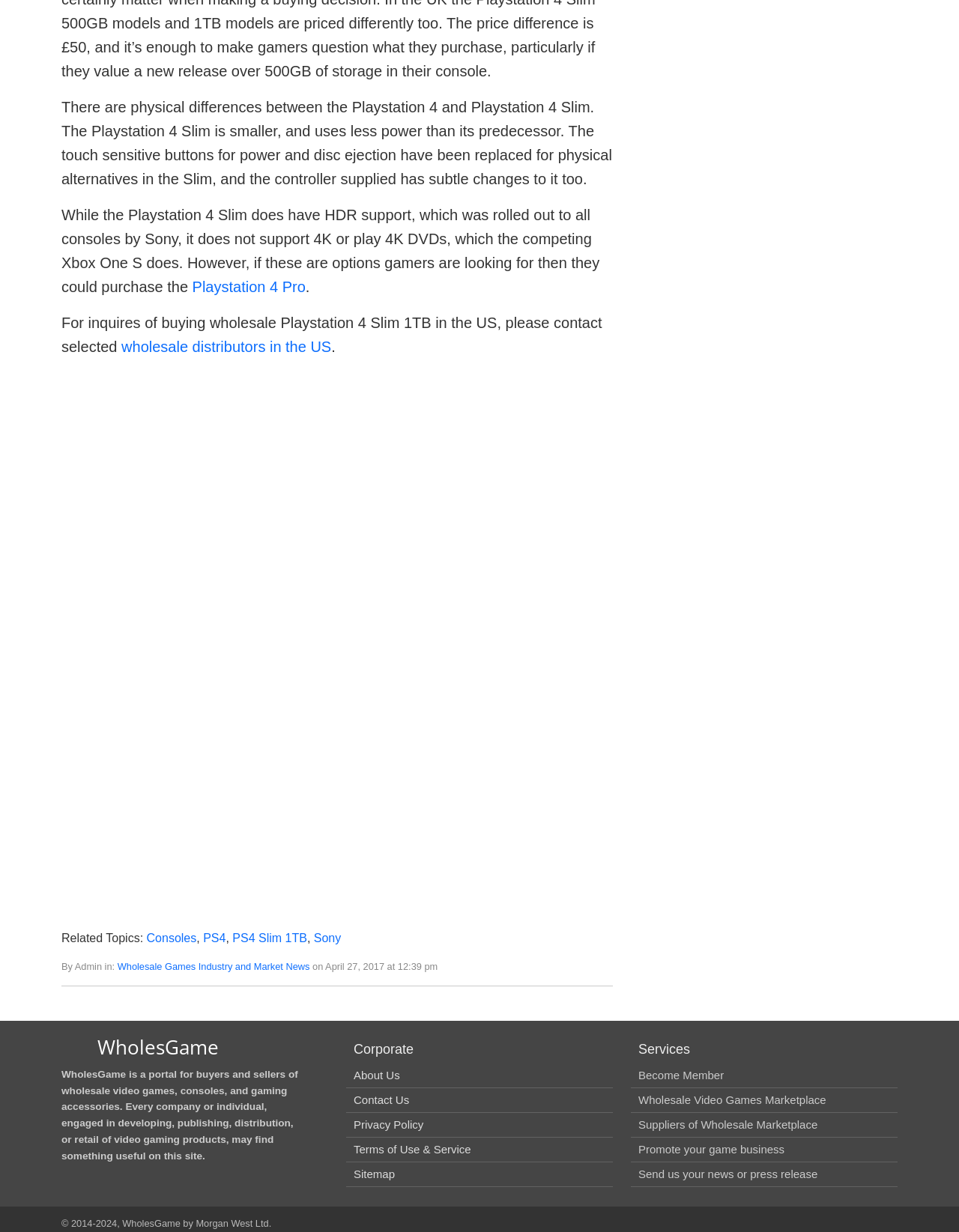Provide the bounding box coordinates of the area you need to click to execute the following instruction: "View related topics on Consoles".

[0.153, 0.756, 0.205, 0.766]